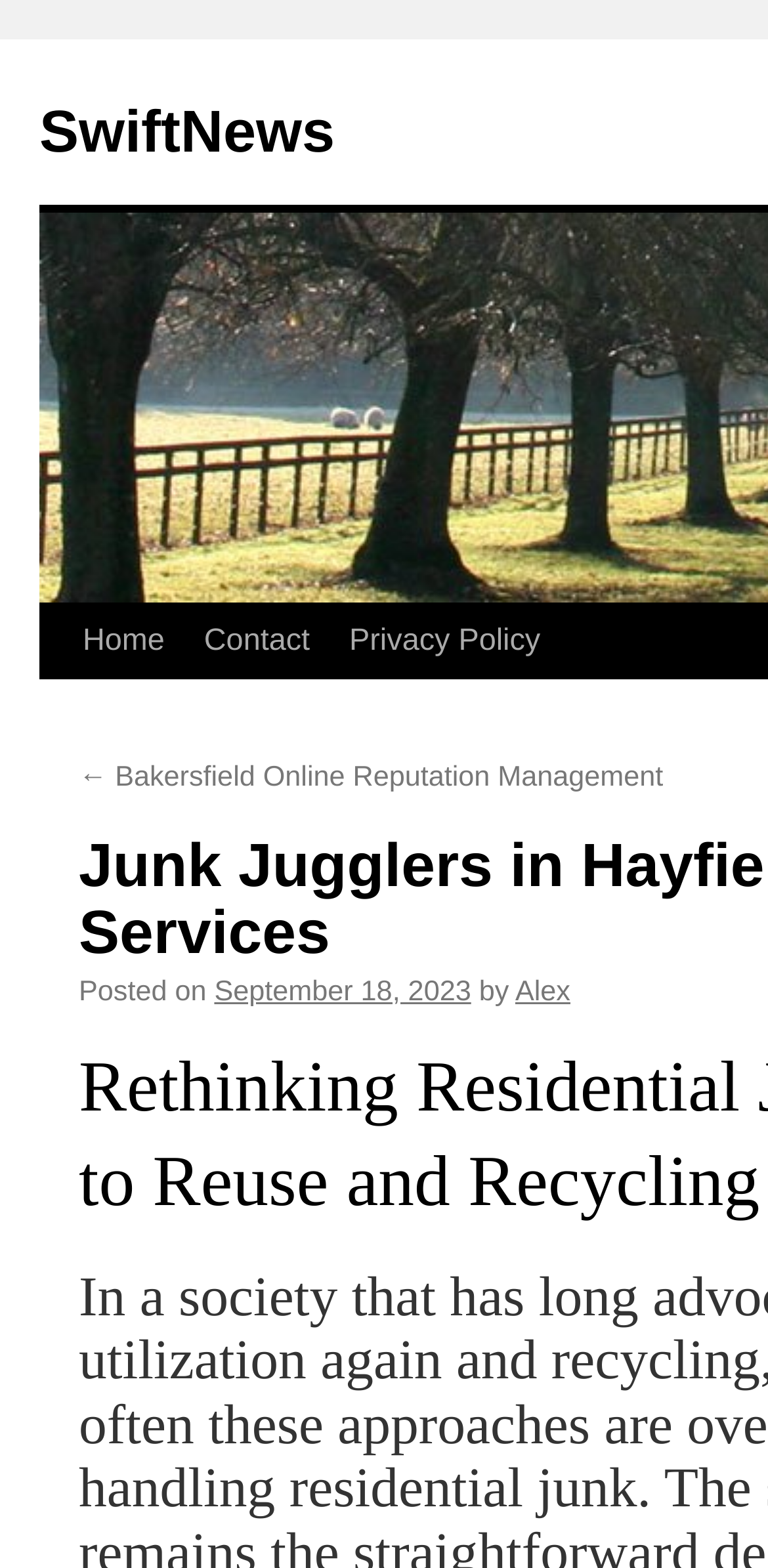Indicate the bounding box coordinates of the element that needs to be clicked to satisfy the following instruction: "Visit the University of Saskatchewan website". The coordinates should be four float numbers between 0 and 1, i.e., [left, top, right, bottom].

None